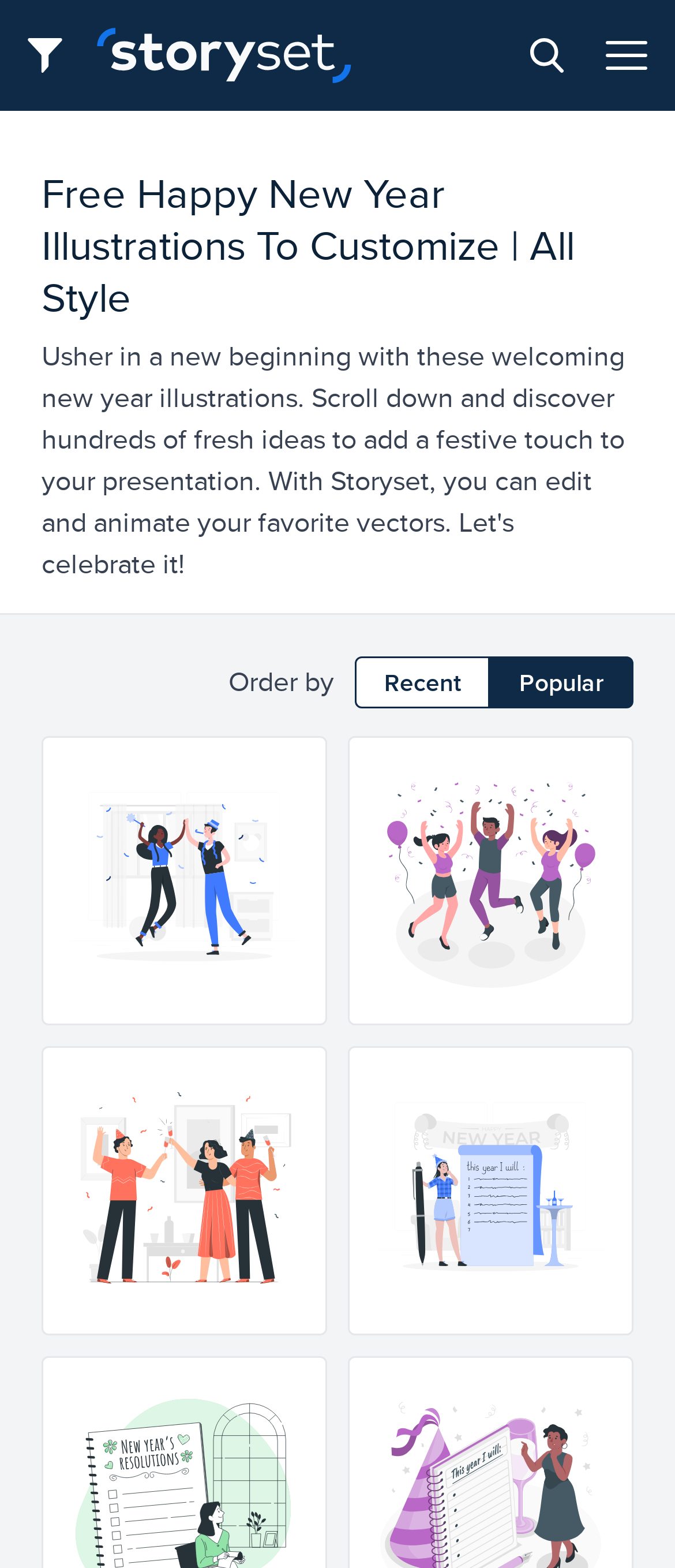What is the function of the search button?
Respond to the question with a single word or phrase according to the image.

To search for illustrations